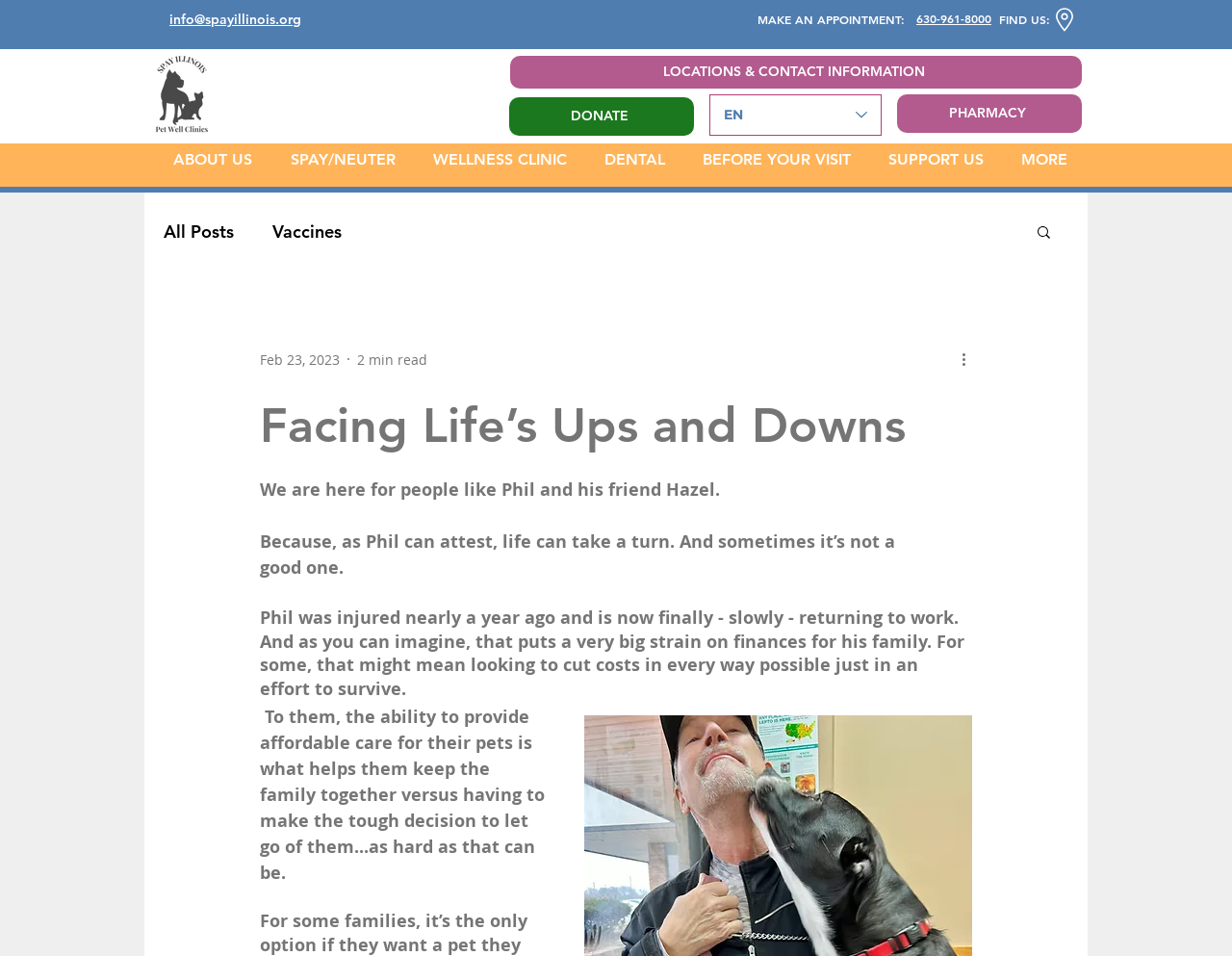Determine the bounding box for the UI element that matches this description: "DENTAL".

[0.472, 0.15, 0.552, 0.184]